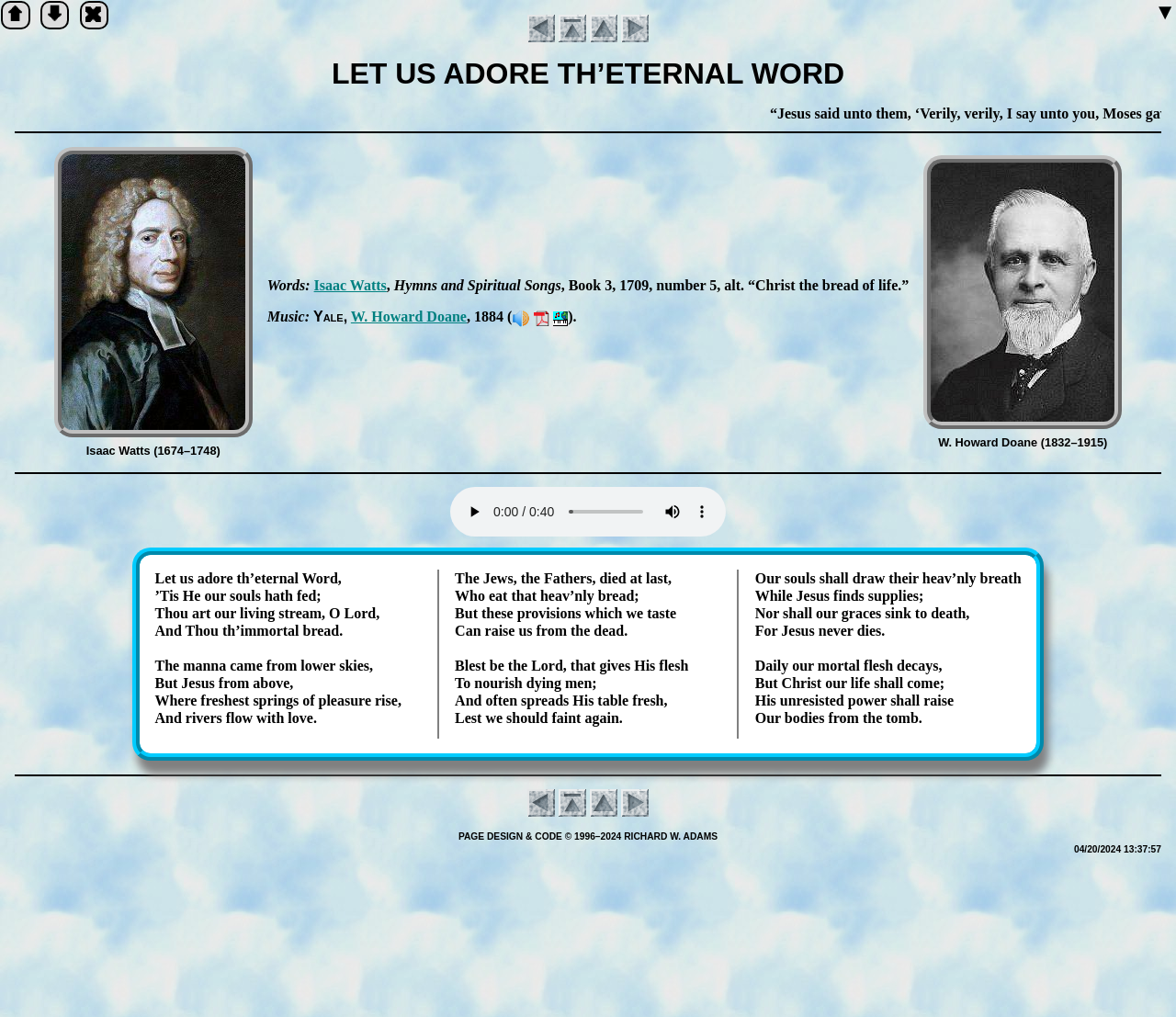What is the format of the downloadable score?
Kindly offer a detailed explanation using the data available in the image.

The answer can be found in the section 'Music' where it says 'Download score, PDF format' and 'Download score, Noteworthy Composer format'.